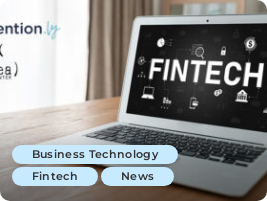What is the material of the table?
Examine the image and provide an in-depth answer to the question.

The caption specifically mentions that the laptop sits on a 'wooden table', indicating the material used to make the table.